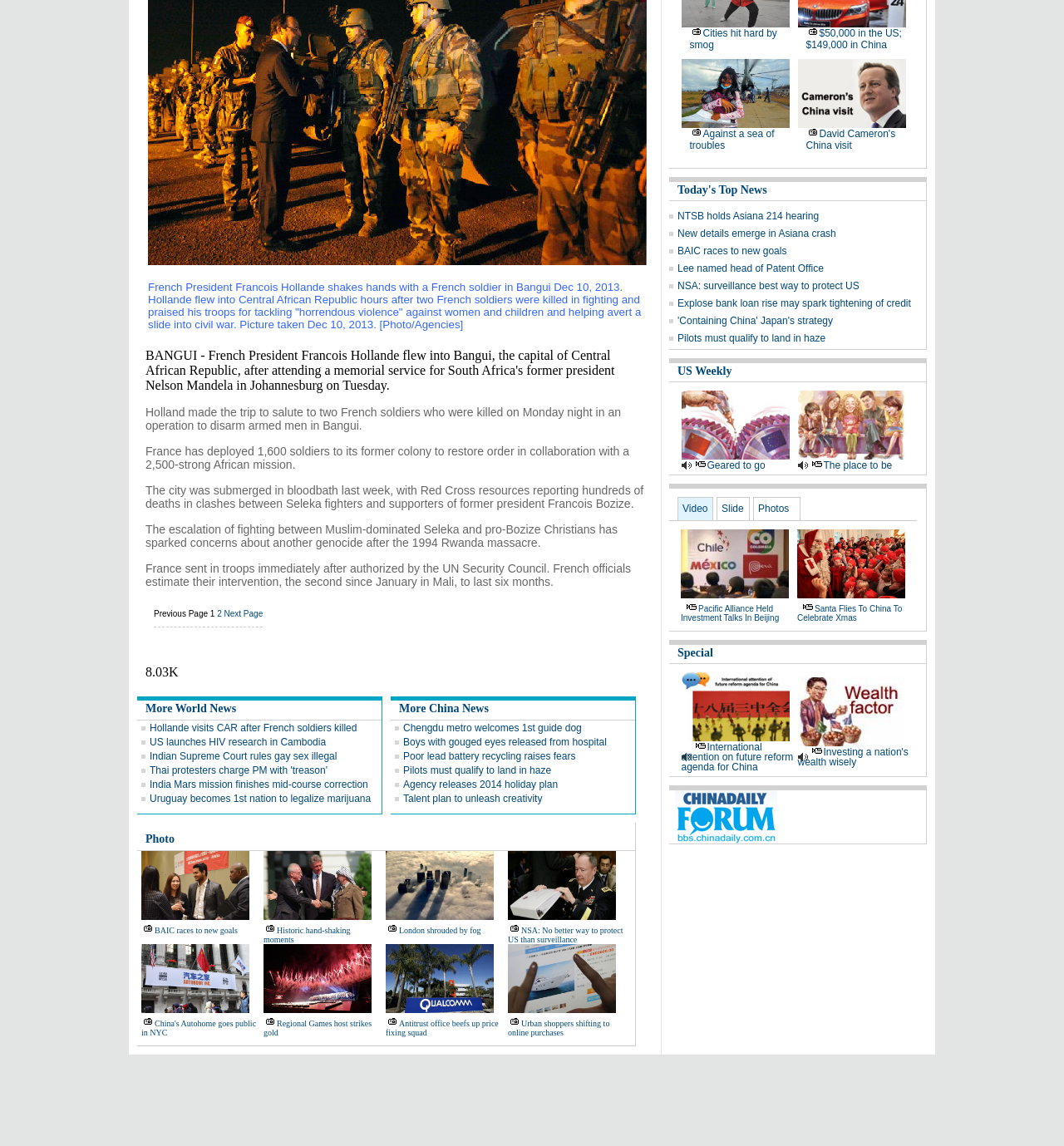What is the topic of the news article at the top of the page?
Provide a concise answer using a single word or phrase based on the image.

Hollande visits CAR